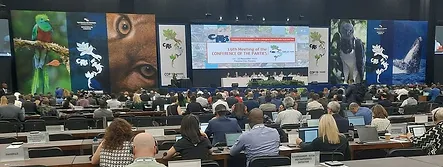What is the duration of the conference?
Please utilize the information in the image to give a detailed response to the question.

The caption provides the exact dates of the conference, which is from November 14 to 25, 2022, indicating the duration of the event.